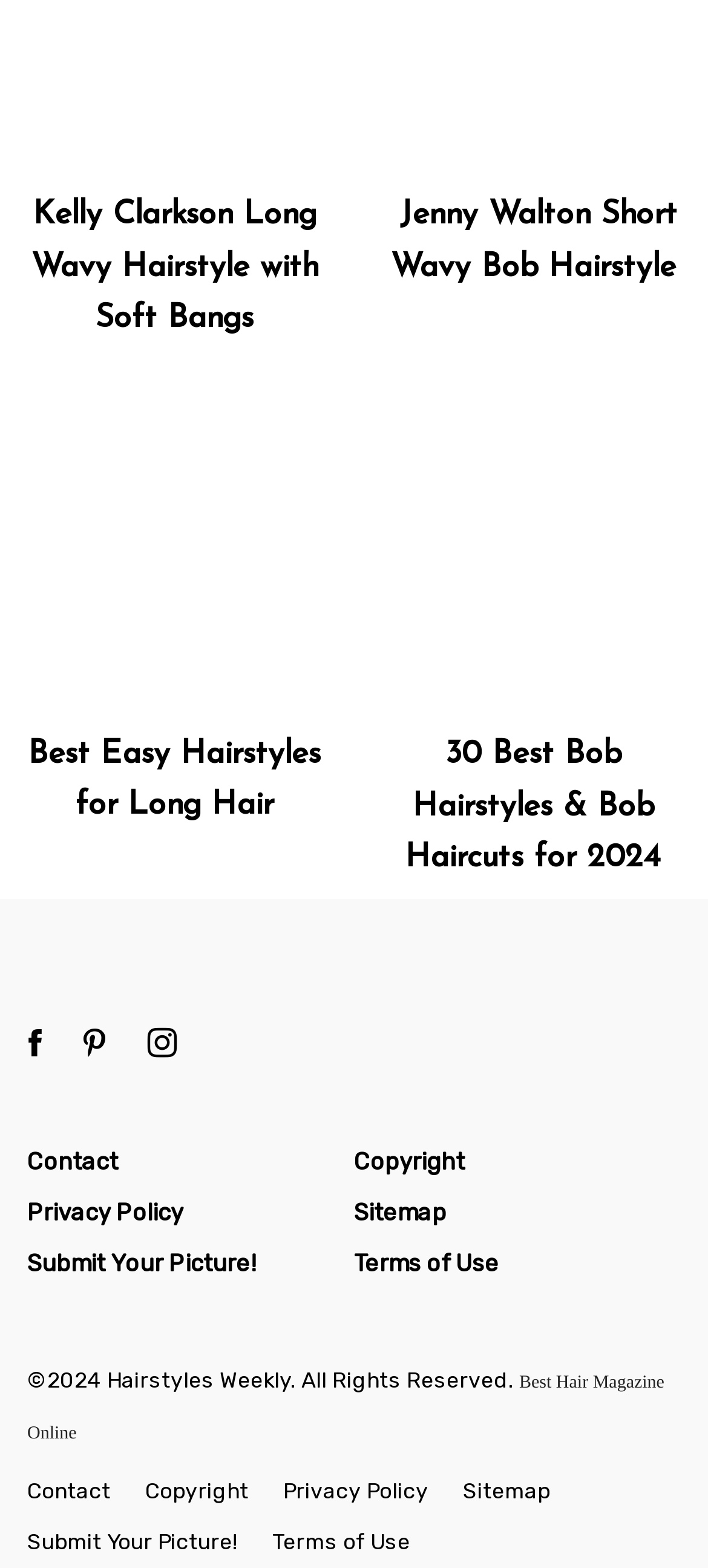Reply to the question with a single word or phrase:
What is the year of copyright?

2024